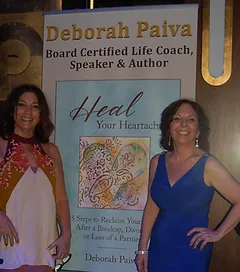Please give a concise answer to this question using a single word or phrase: 
What is the occasion depicted in the image?

Event celebrating Deborah's work